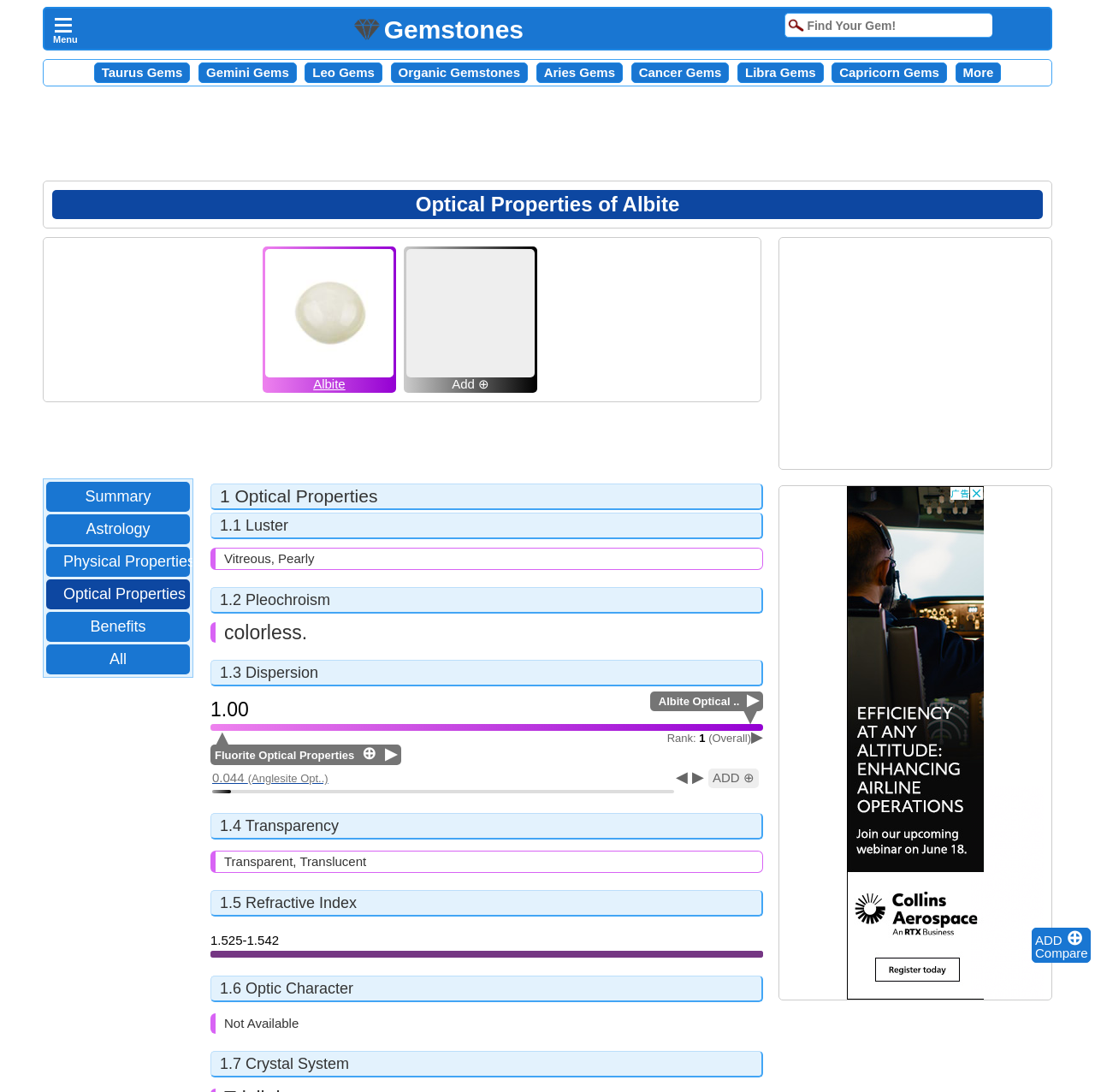What is the main heading of this webpage? Please extract and provide it.

Optical Properties of Albite